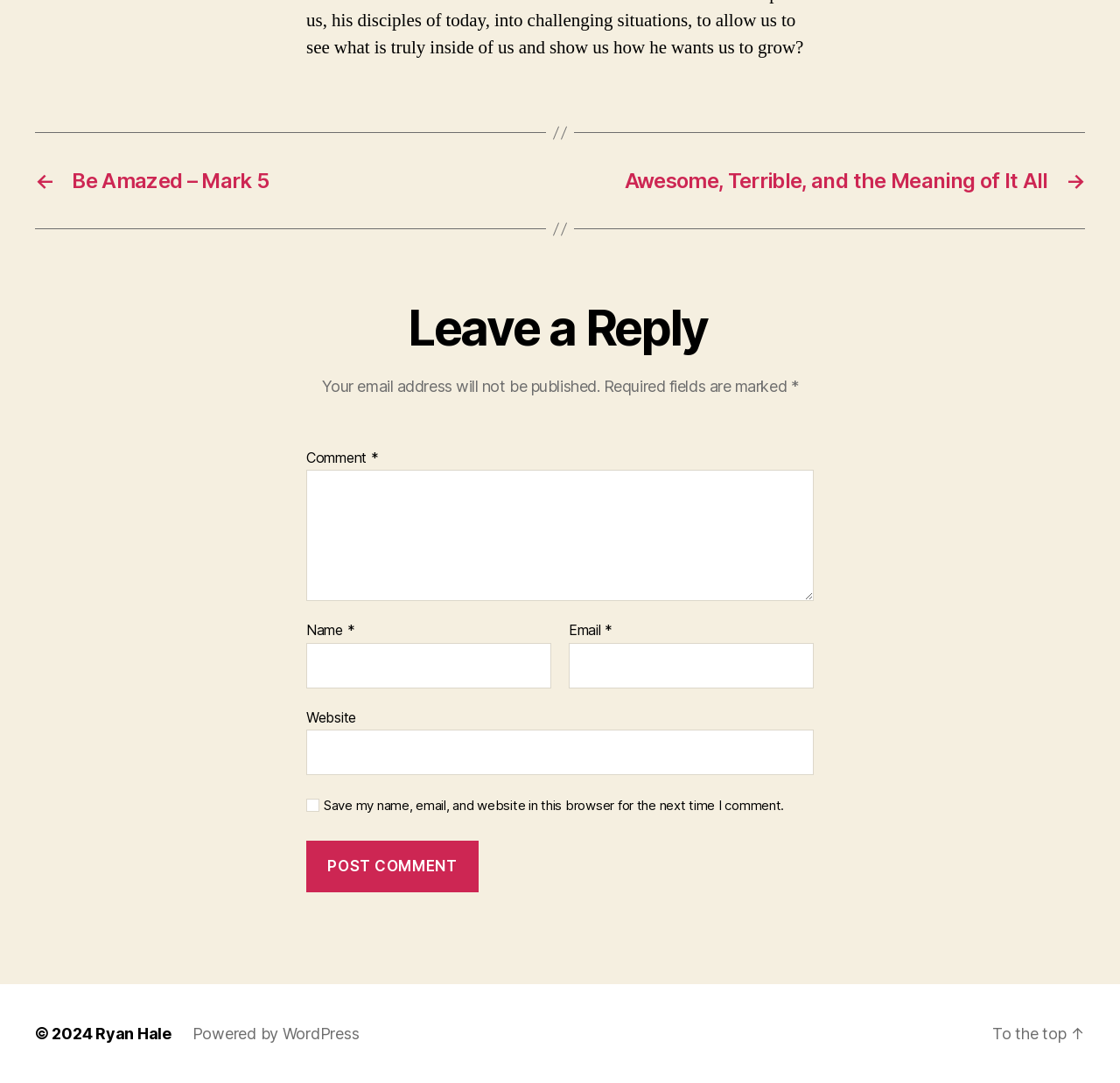Please indicate the bounding box coordinates for the clickable area to complete the following task: "Leave a reply". The coordinates should be specified as four float numbers between 0 and 1, i.e., [left, top, right, bottom].

None